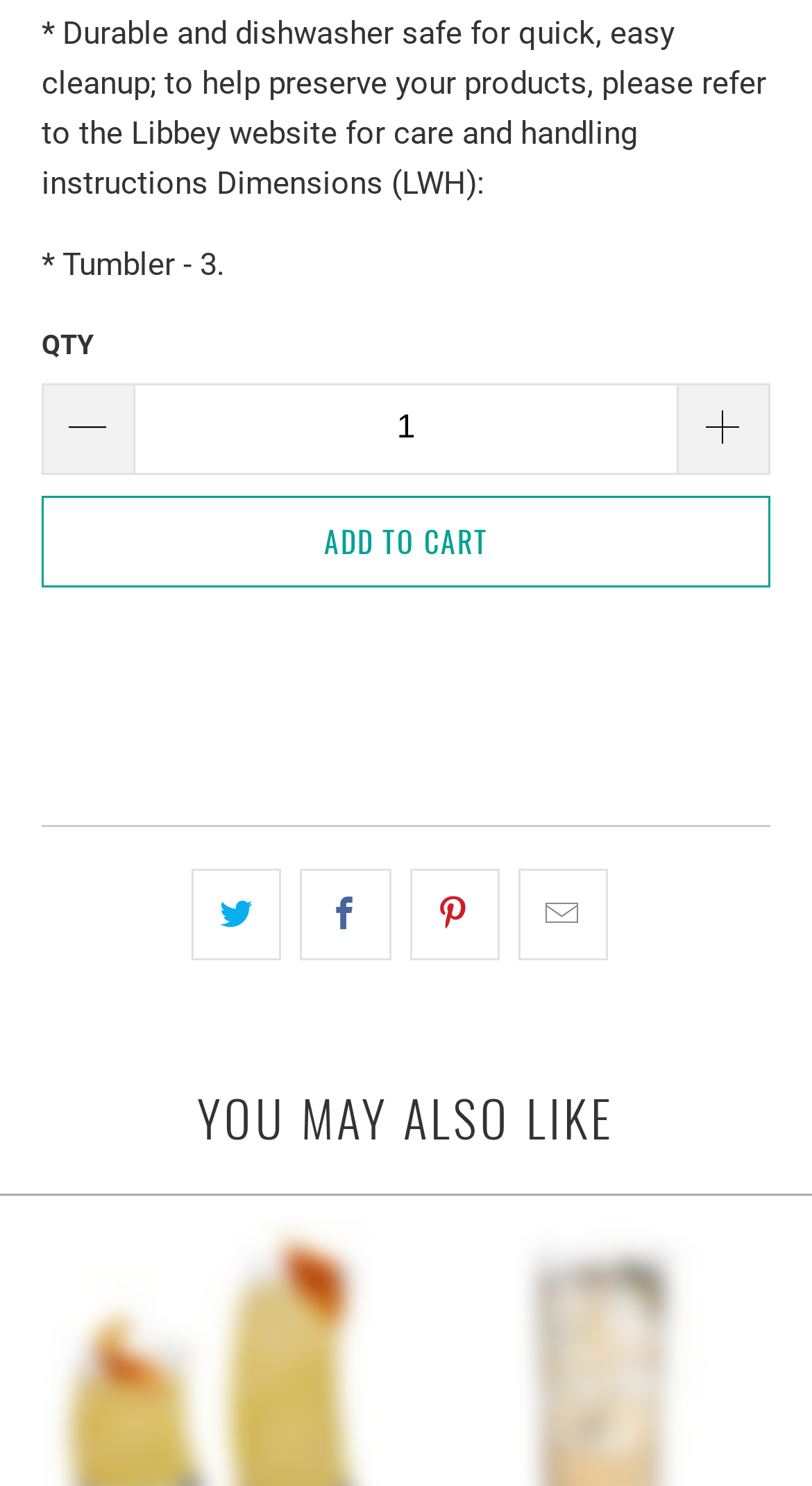What is the product being described?
Using the picture, provide a one-word or short phrase answer.

Tumbler